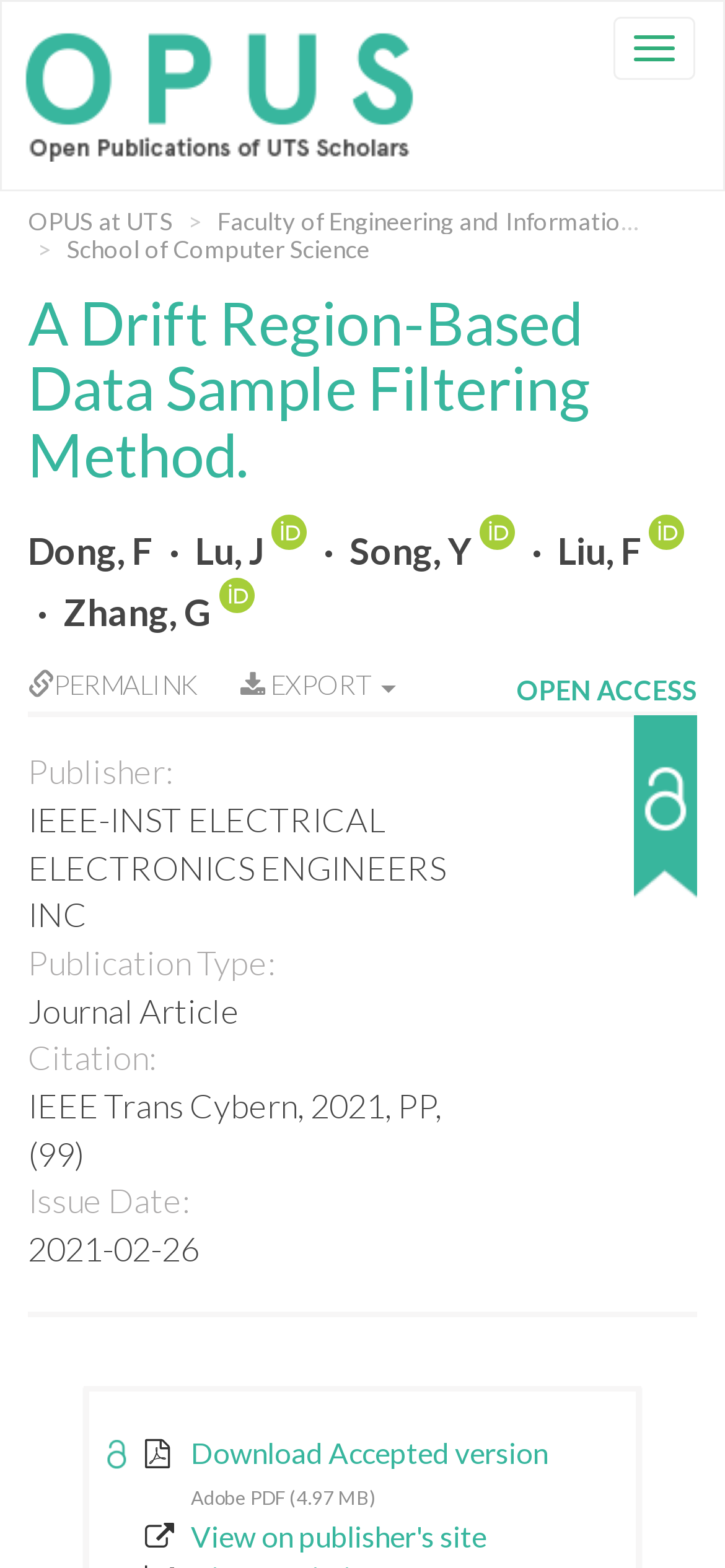What is the issue date of the publication?
Offer a detailed and full explanation in response to the question.

I found the issue date of the publication by looking at the description list detail element with the text '2021-02-26' which is located in the description list section.